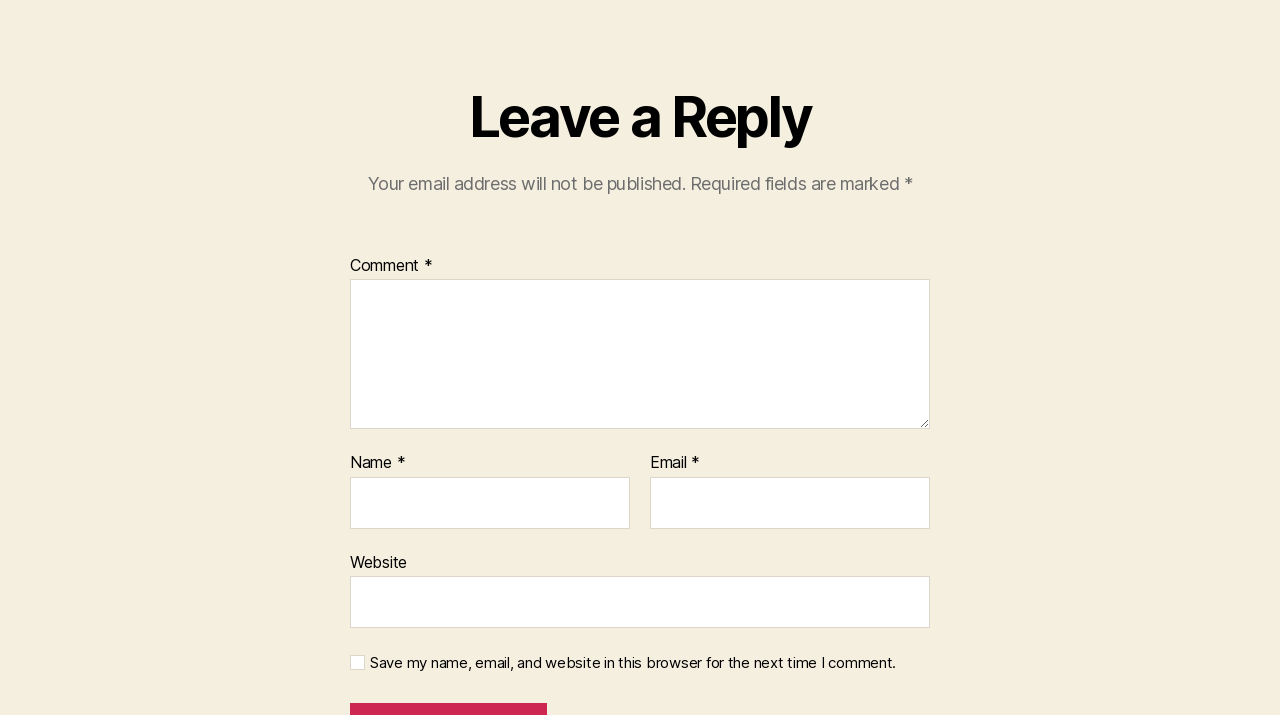Identify the bounding box coordinates for the UI element described as follows: parent_node: Website name="url". Use the format (top-left x, top-left y, bottom-right x, bottom-right y) and ensure all values are floating point numbers between 0 and 1.

[0.273, 0.806, 0.727, 0.879]